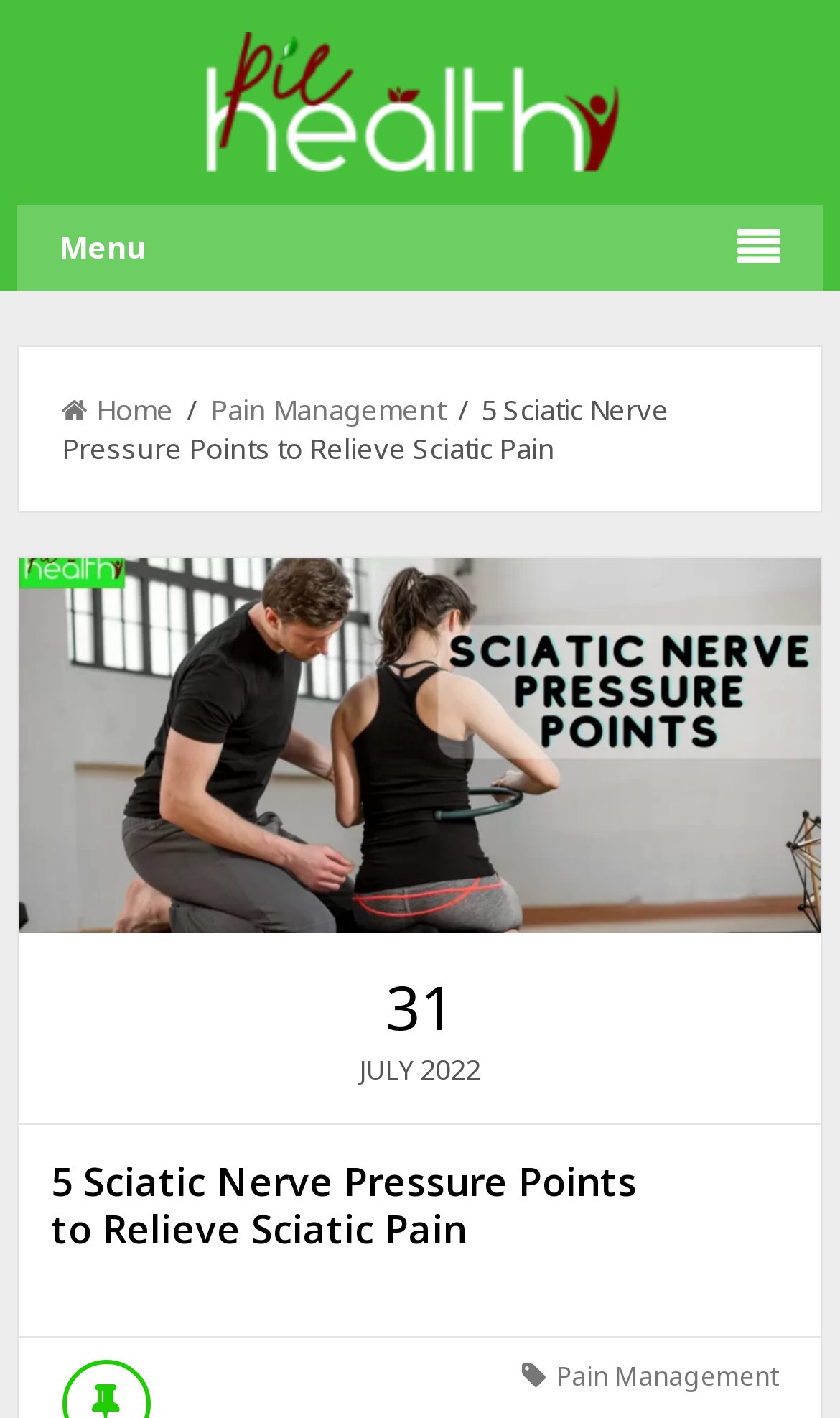Use one word or a short phrase to answer the question provided: 
What is the date of the webpage's publication?

July 31, 2022